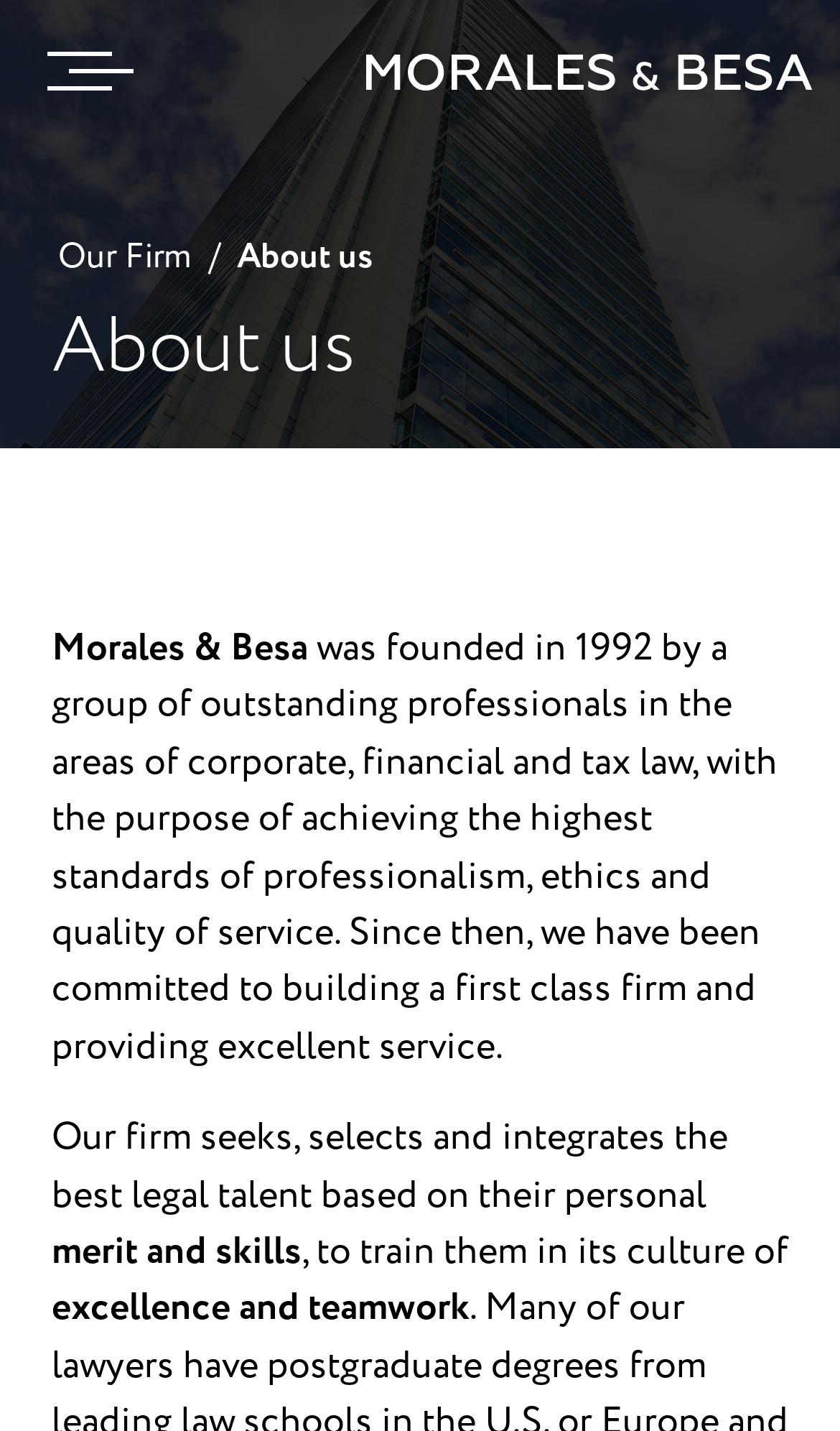Carefully examine the image and provide an in-depth answer to the question: What is the name of the law firm?

The name of the law firm can be found in the logo link at the top of the page, which says 'Logo MB Abogados'. This suggests that the law firm's name is MB Abogados.